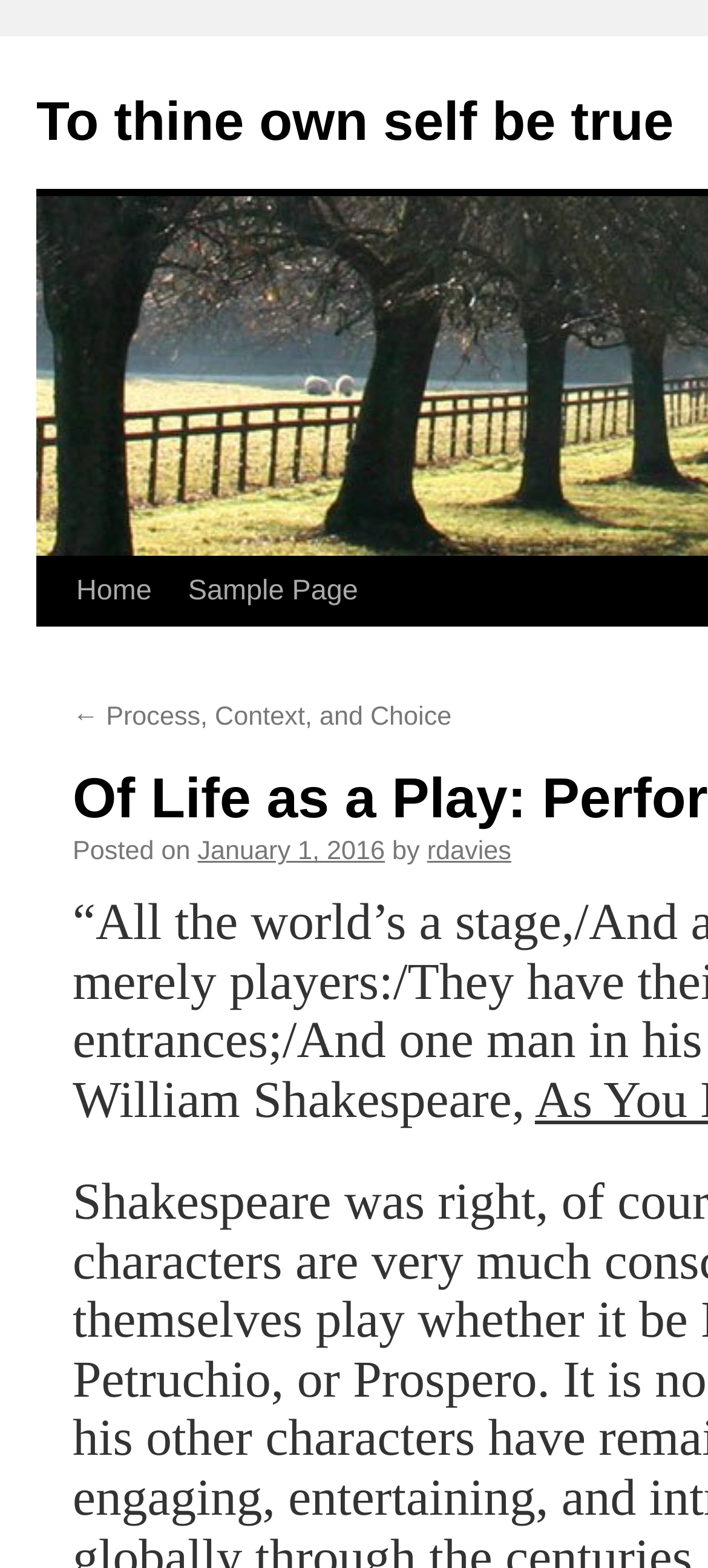Determine the bounding box coordinates for the UI element with the following description: "Home". The coordinates should be four float numbers between 0 and 1, represented as [left, top, right, bottom].

[0.082, 0.356, 0.222, 0.4]